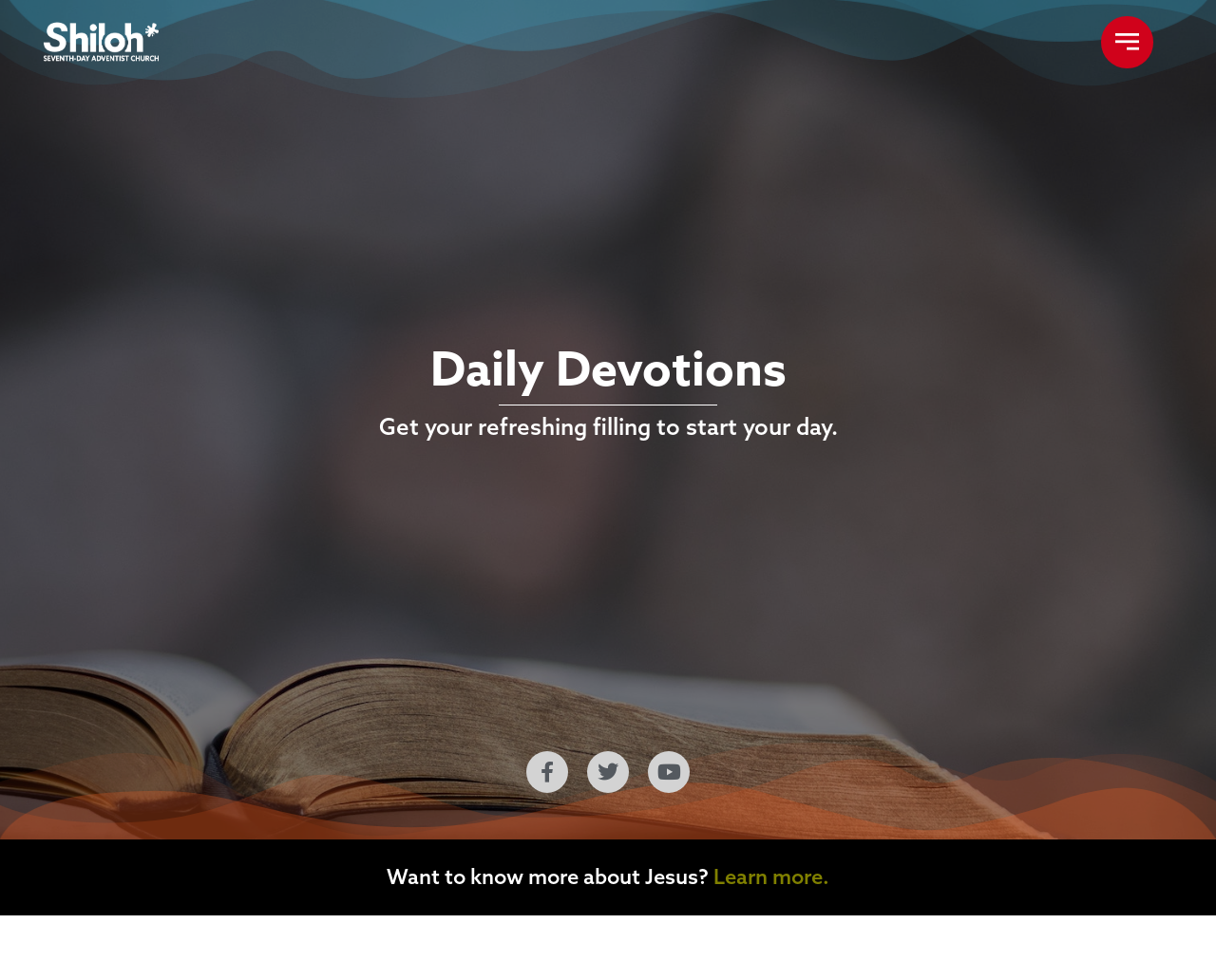How many social media links are there?
Based on the image, answer the question with as much detail as possible.

I counted the number of link elements with social media icons, which are 'Facebook-f', 'Twitter', and 'Youtube'. These links are located at the bottom of the page, and their bounding box coordinates indicate they are vertically aligned.